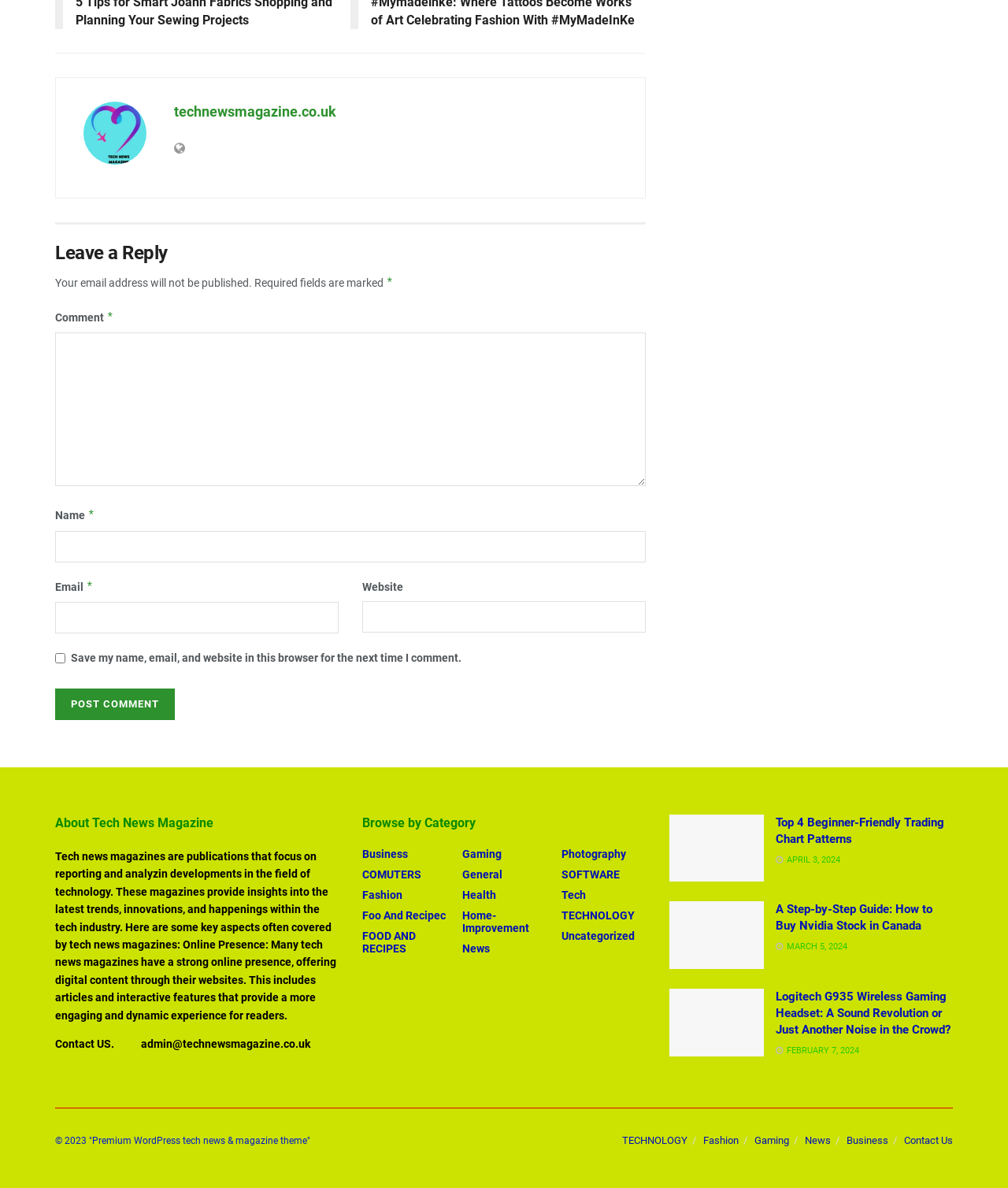Could you please study the image and provide a detailed answer to the question:
What is the topic of the article with the heading 'Top 4 Beginner-Friendly Trading Chart Patterns'?

The article with the heading 'Top 4 Beginner-Friendly Trading Chart Patterns' is about trading chart patterns, specifically providing guidance for beginners.